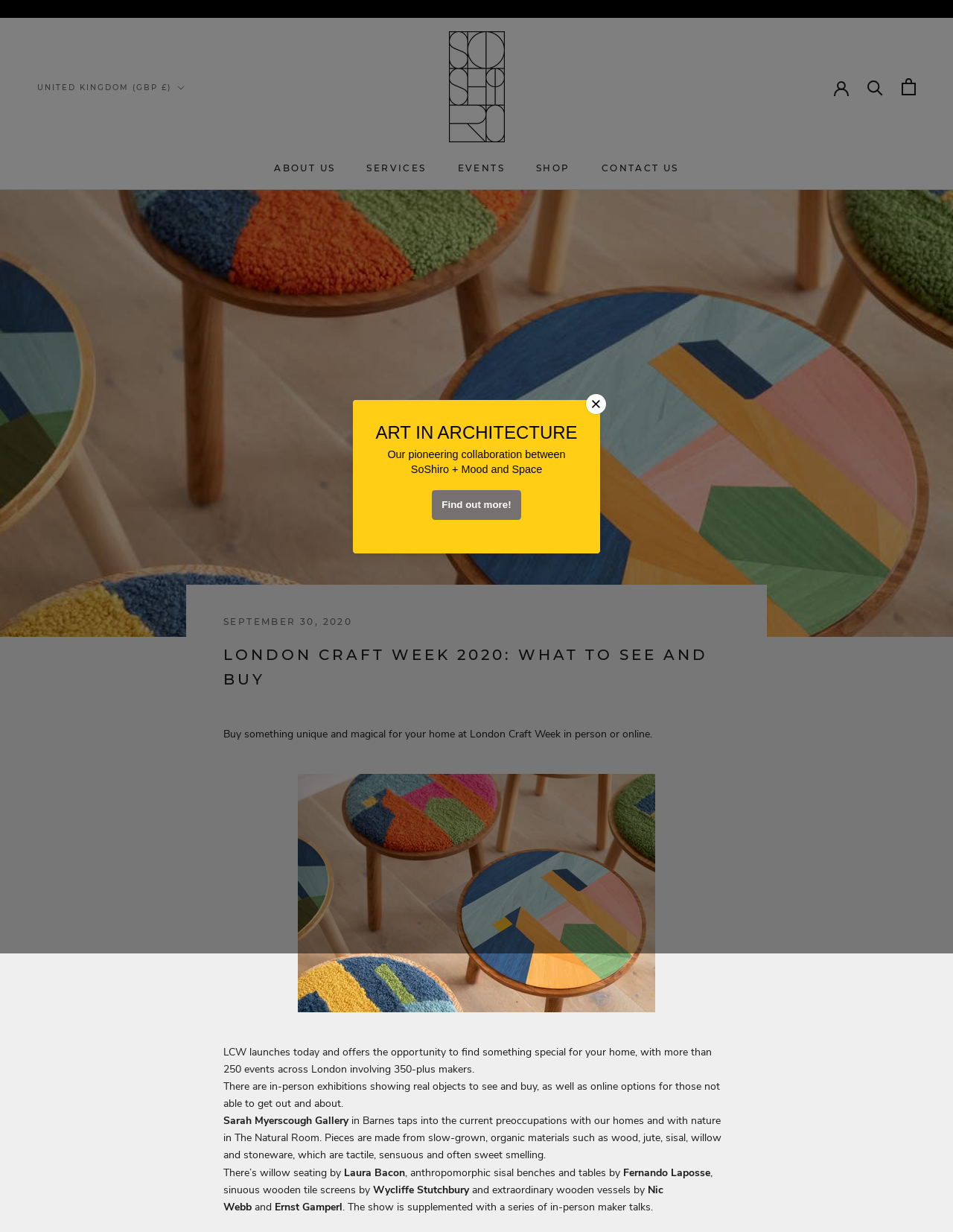How many events are there across London?
Please provide a detailed answer to the question.

I found the answer by reading the text 'LCW launches today and offers the opportunity to find something special for your home, with more than 250 events across London involving 350-plus makers.' which provides the information about the number of events.